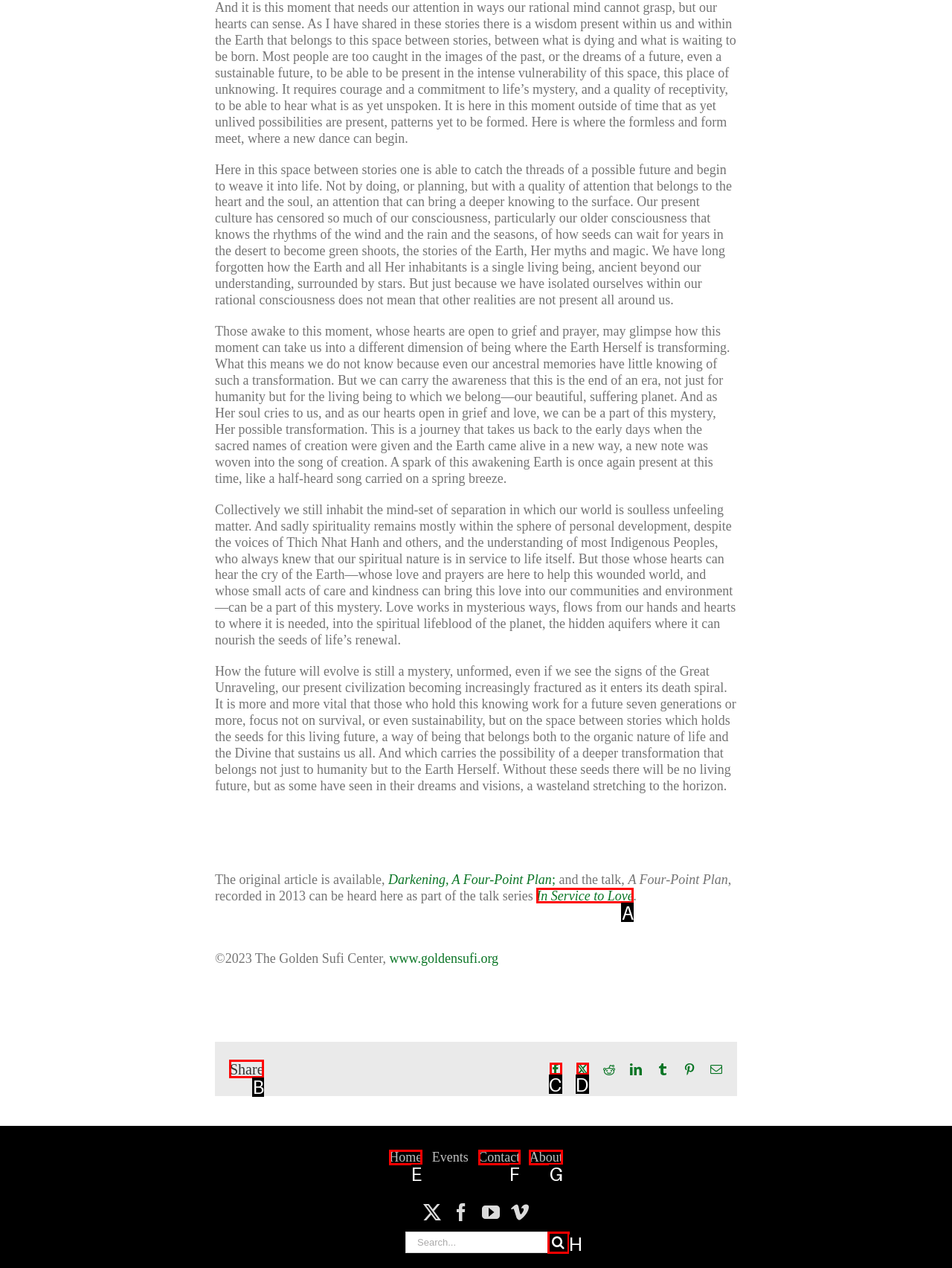Select the letter of the option that should be clicked to achieve the specified task: Click the 'Share' button. Respond with just the letter.

B